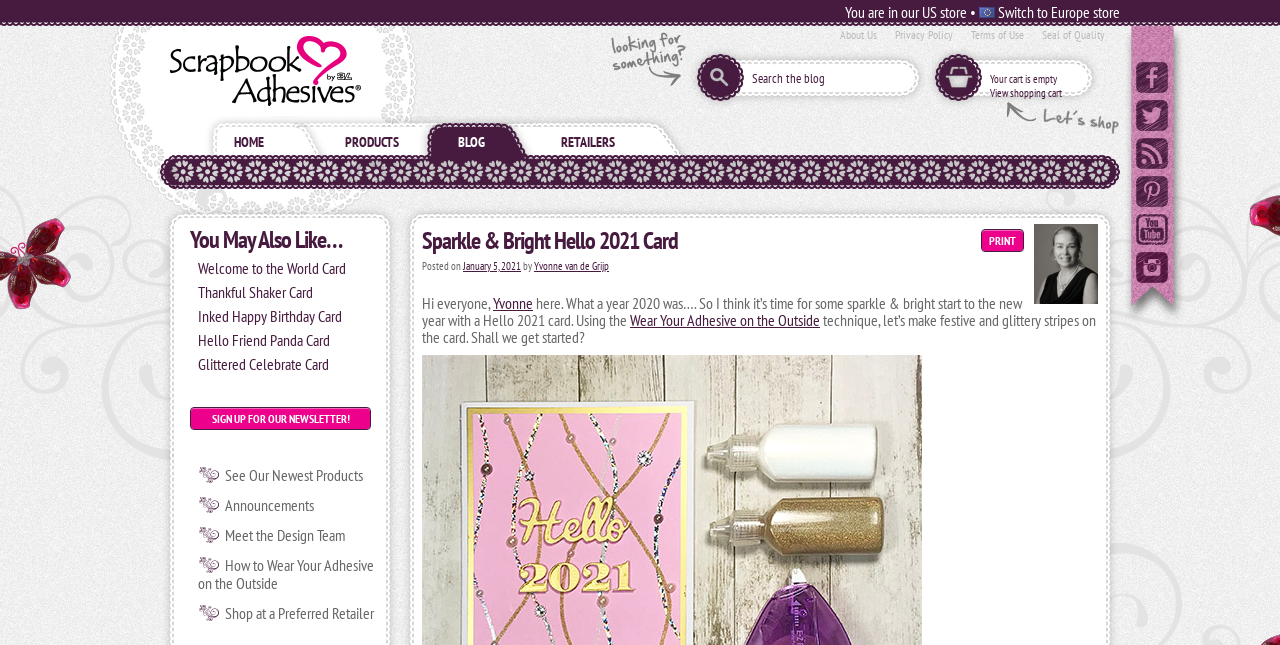Please find the bounding box coordinates of the element's region to be clicked to carry out this instruction: "Switch to Europe store".

[0.765, 0.003, 0.875, 0.034]